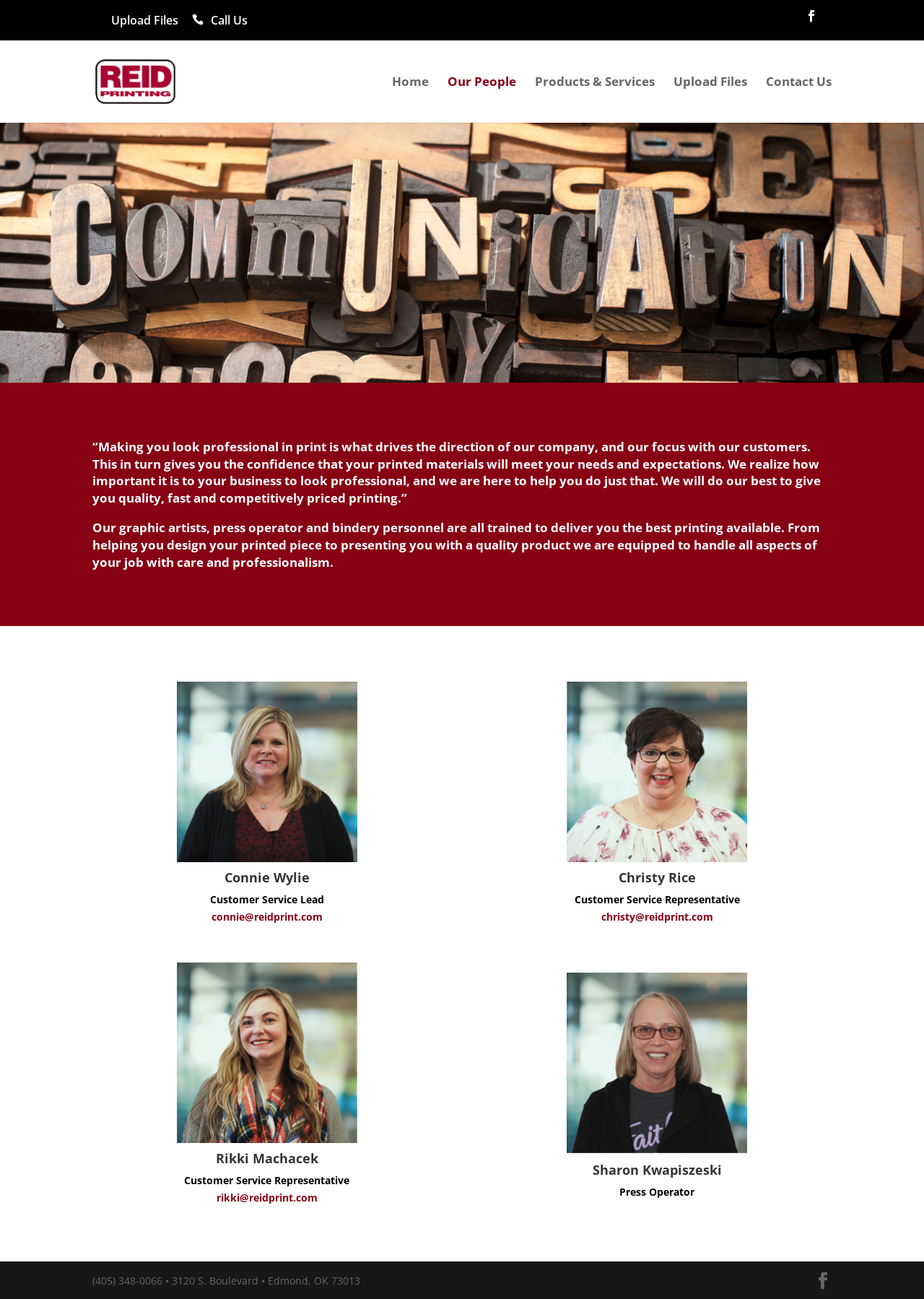Identify the bounding box of the UI element that matches this description: "Upload Files".

[0.729, 0.059, 0.809, 0.094]